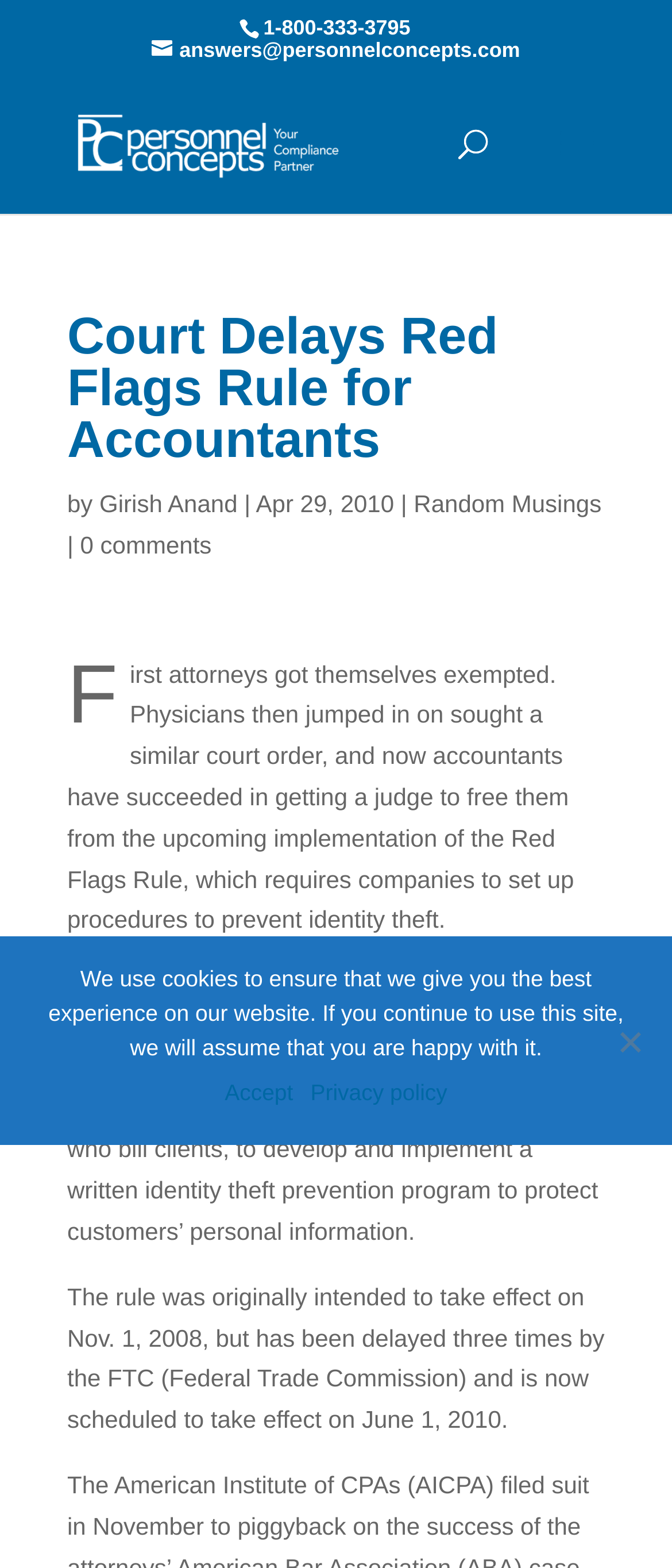Extract the bounding box for the UI element that matches this description: "Privacy policy".

[0.462, 0.686, 0.666, 0.708]